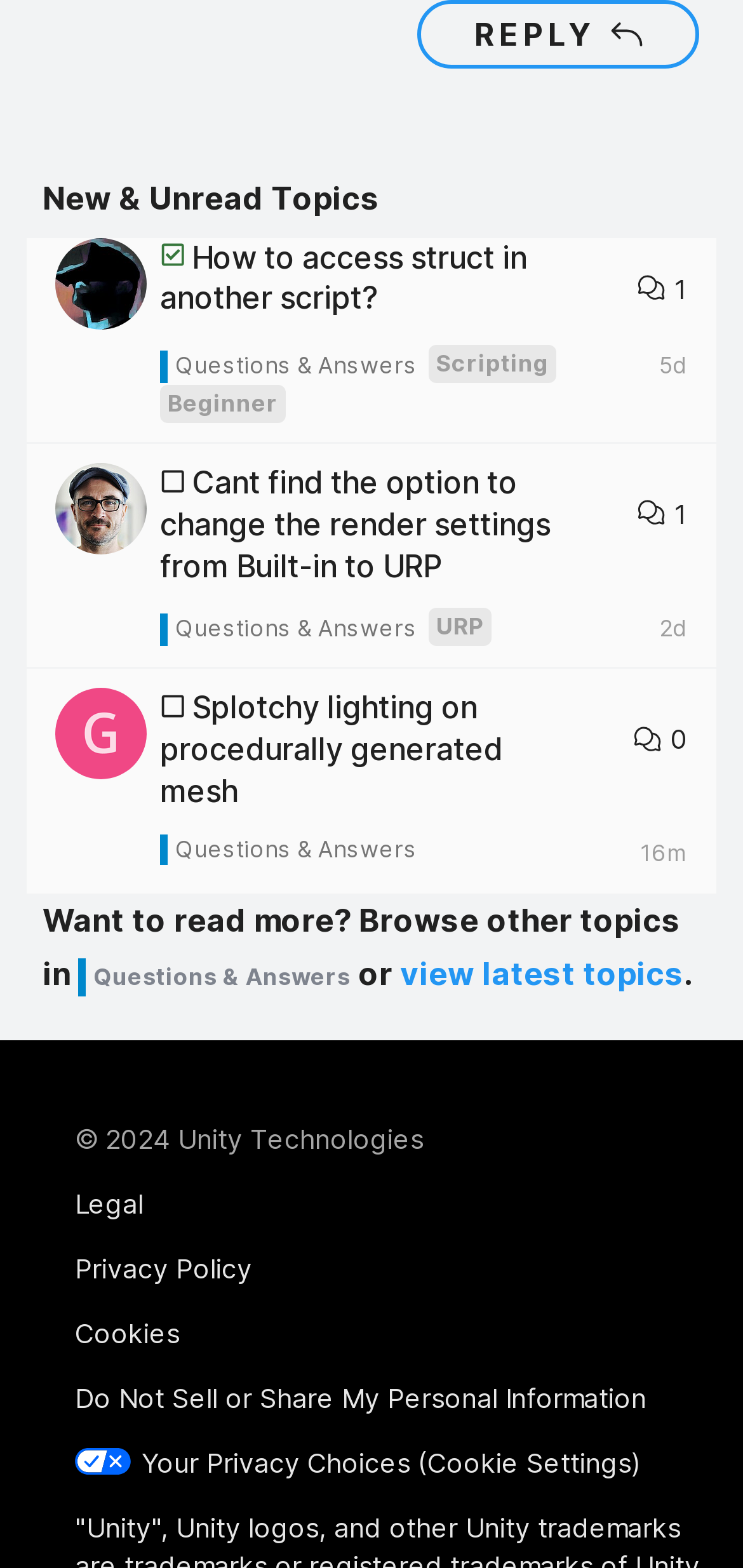Please specify the bounding box coordinates of the region to click in order to perform the following instruction: "Browse other topics in 'Questions & Answers'".

[0.106, 0.611, 0.472, 0.636]